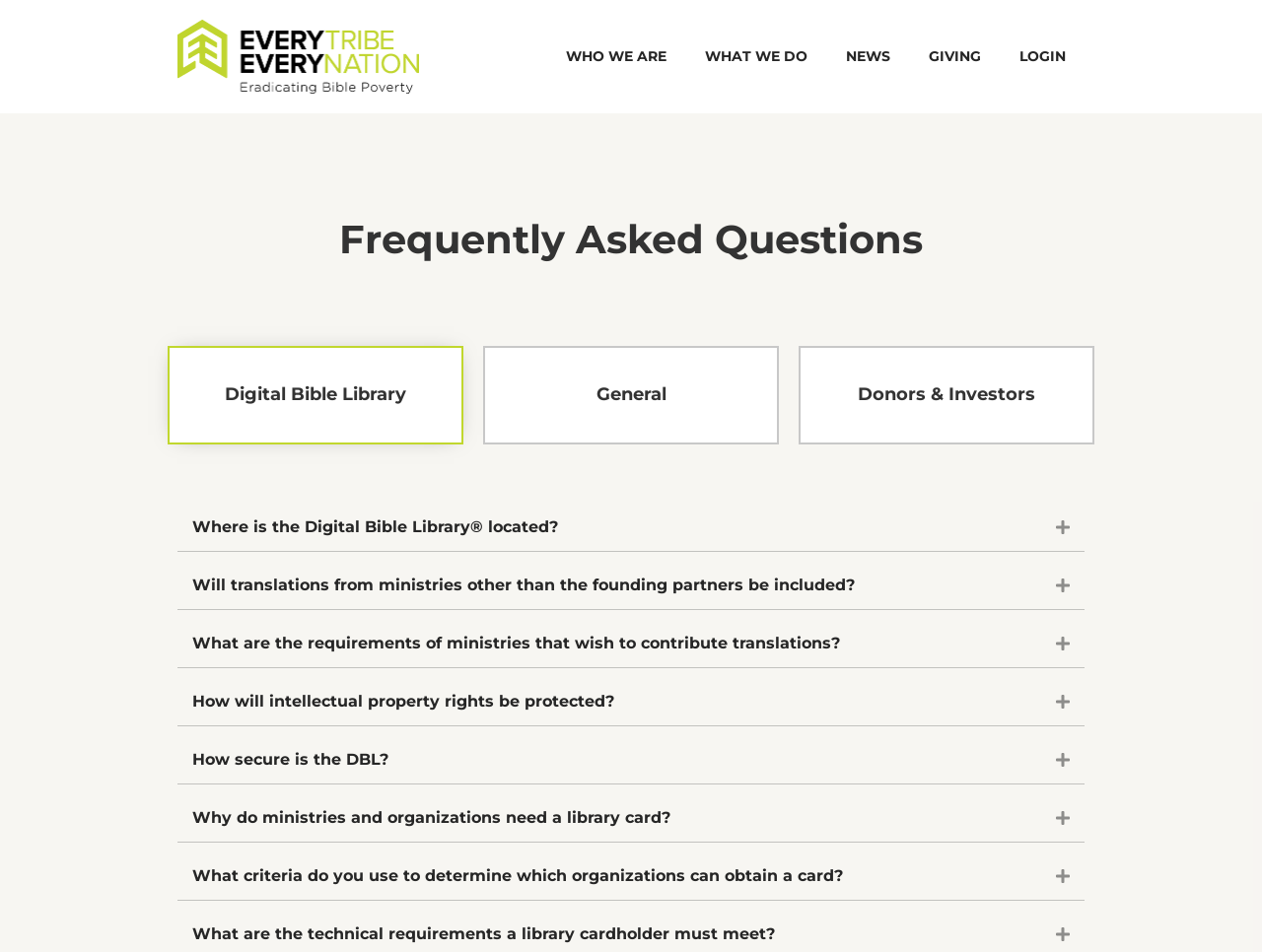What is the title of the FAQ section?
Answer the question with detailed information derived from the image.

The title of the FAQ section can be found in the heading element 'Frequently Asked Questions' which is located below the main navigation links.